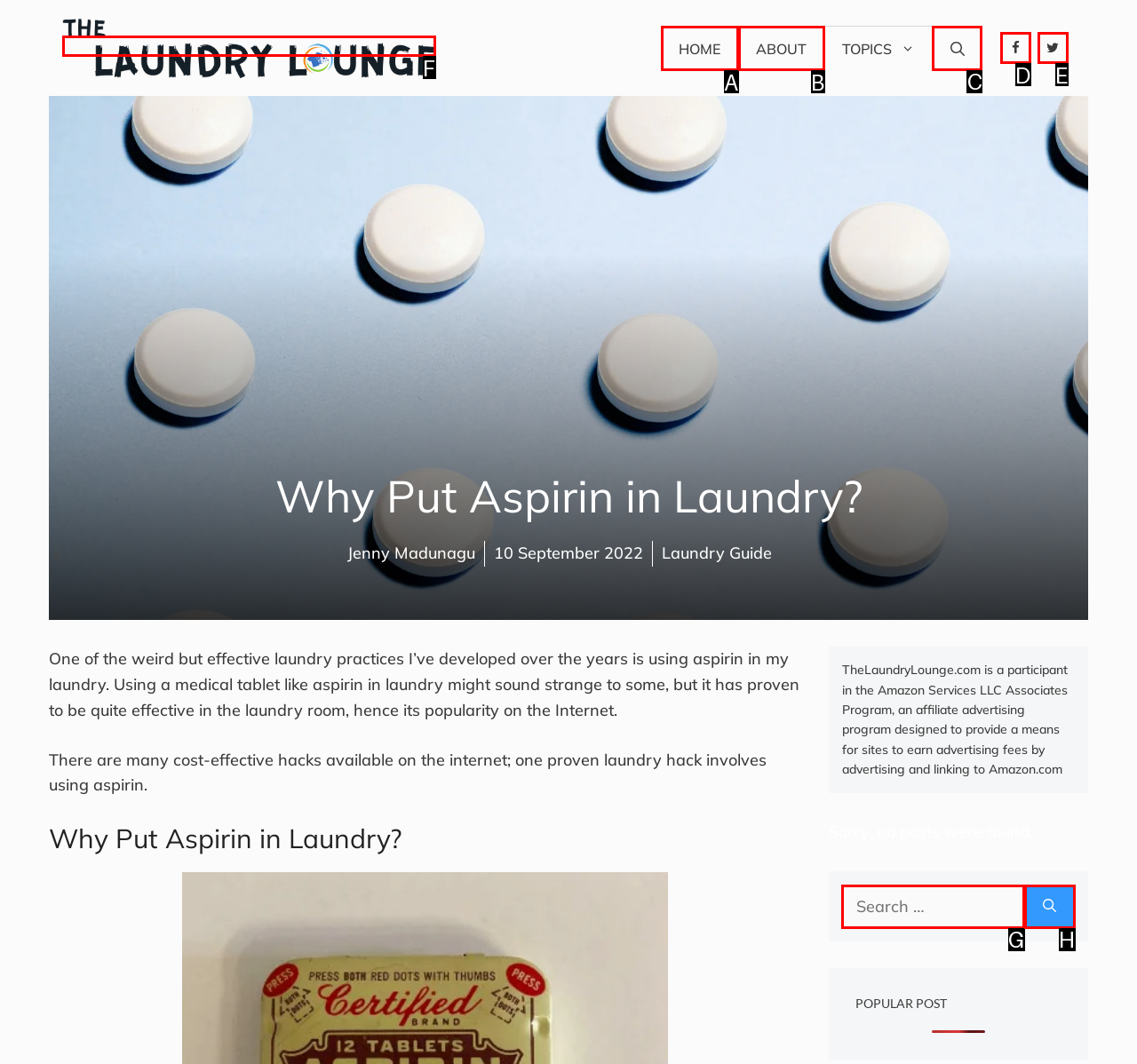Identify the correct UI element to click for this instruction: Open the search bar
Respond with the appropriate option's letter from the provided choices directly.

C